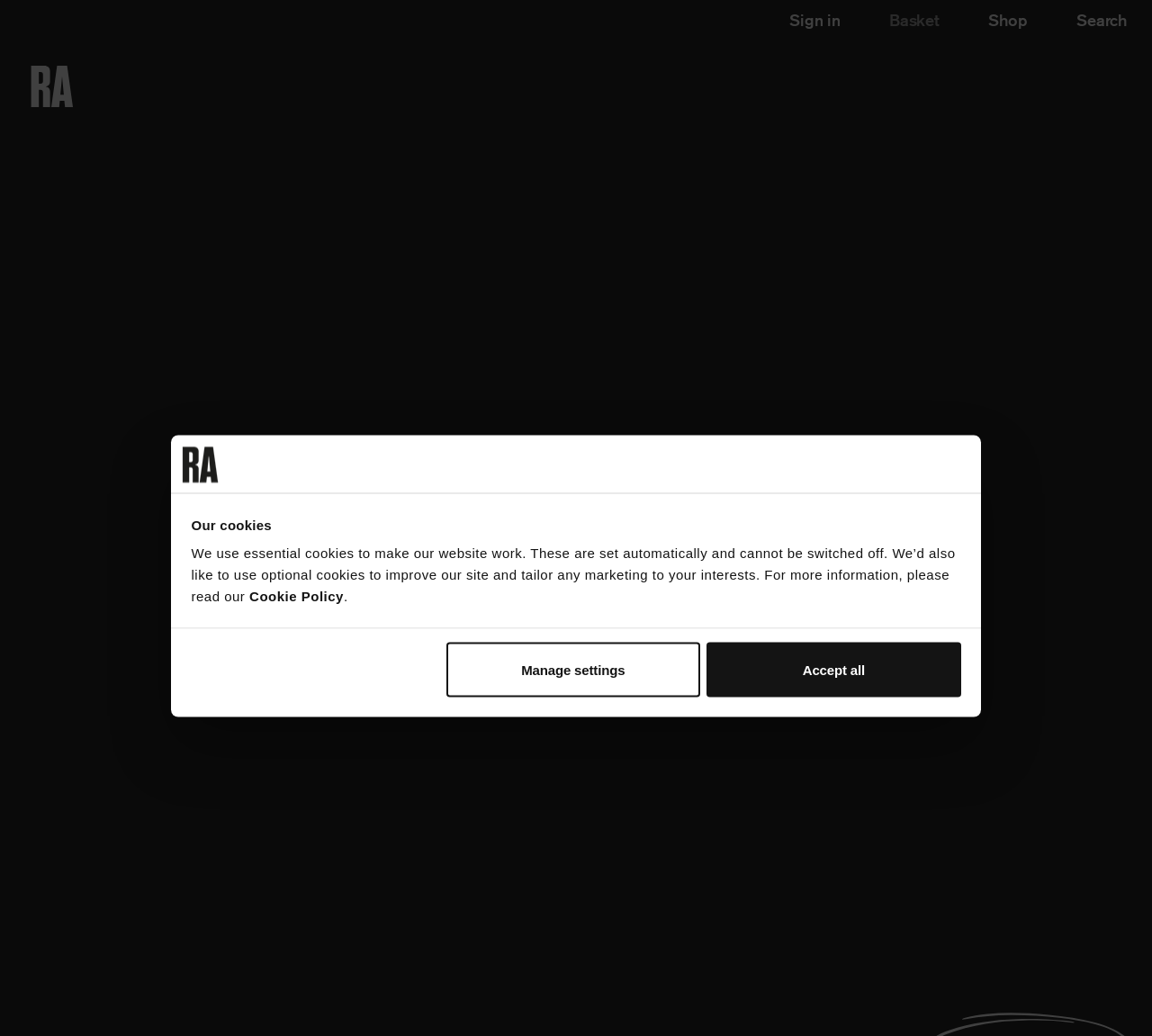Observe the image and answer the following question in detail: What is the date of the event?

I can find the date of the event by looking at the heading 'Friday 24 February - Saturday 25 February 2017' which clearly states the dates of the event.